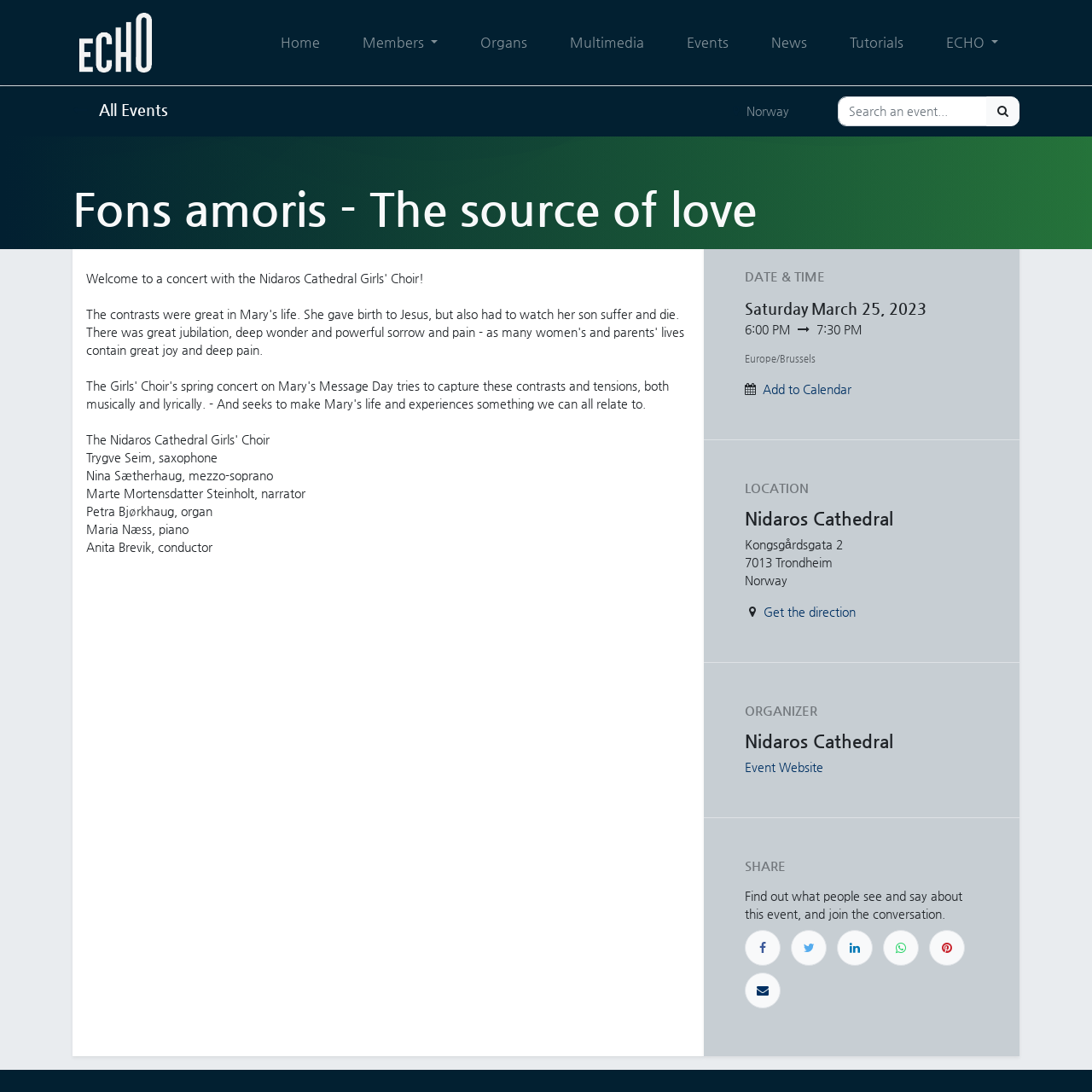Kindly determine the bounding box coordinates for the area that needs to be clicked to execute this instruction: "Get the direction".

[0.699, 0.554, 0.784, 0.566]